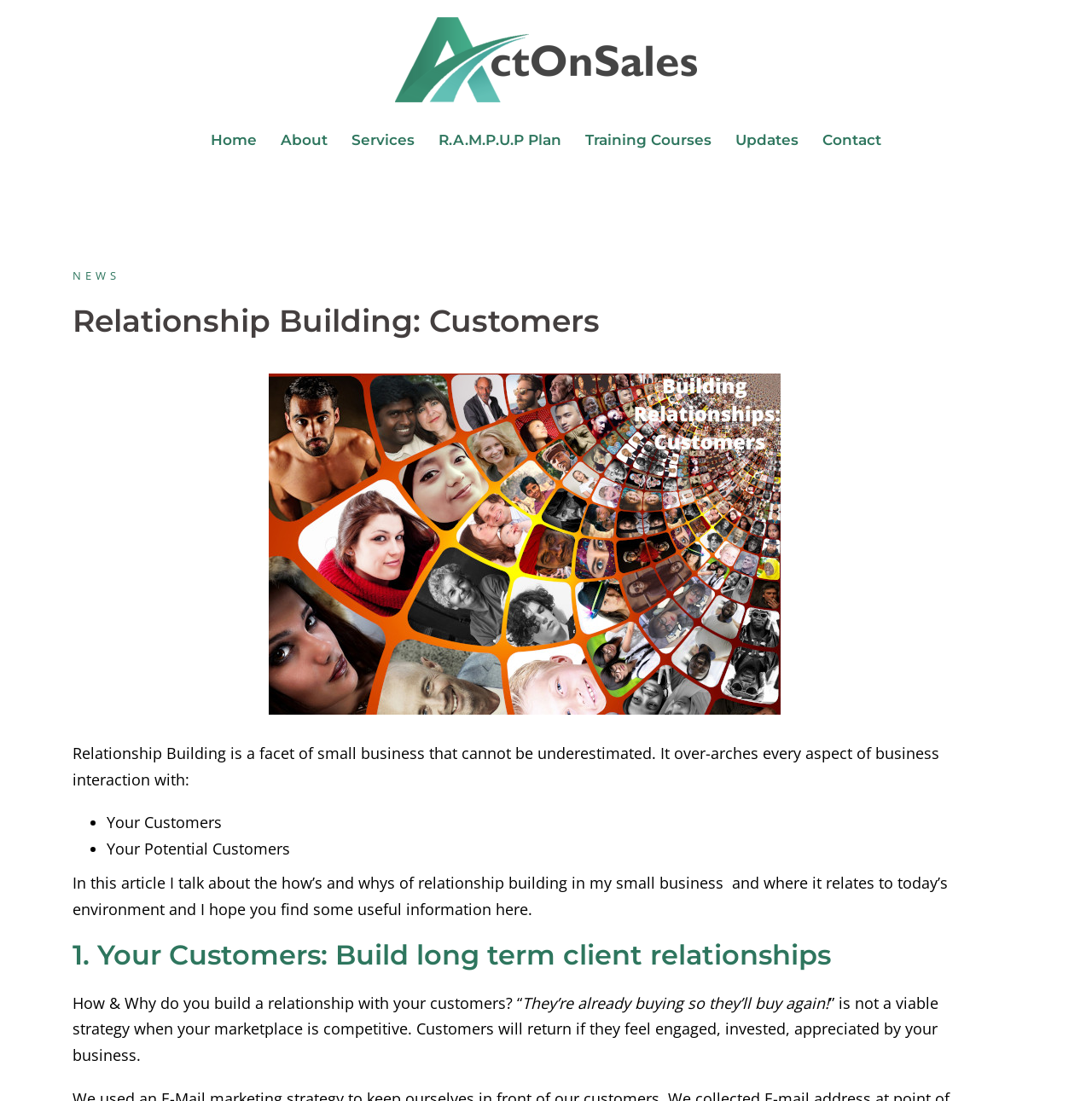Please find the bounding box coordinates of the clickable region needed to complete the following instruction: "Click on the 'Contact' link". The bounding box coordinates must consist of four float numbers between 0 and 1, i.e., [left, top, right, bottom].

[0.753, 0.116, 0.807, 0.139]